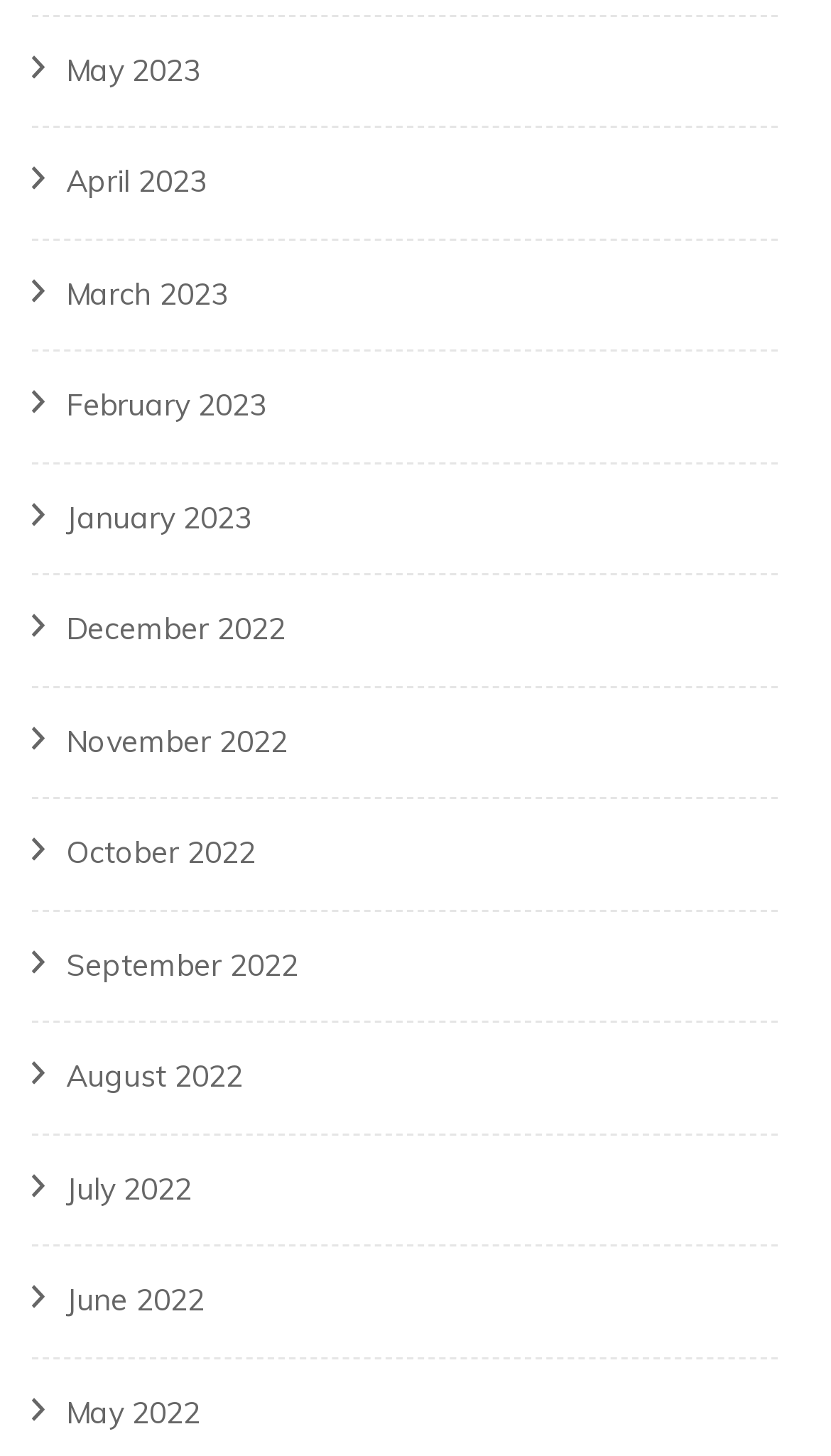How many months are listed?
Based on the image, provide your answer in one word or phrase.

12